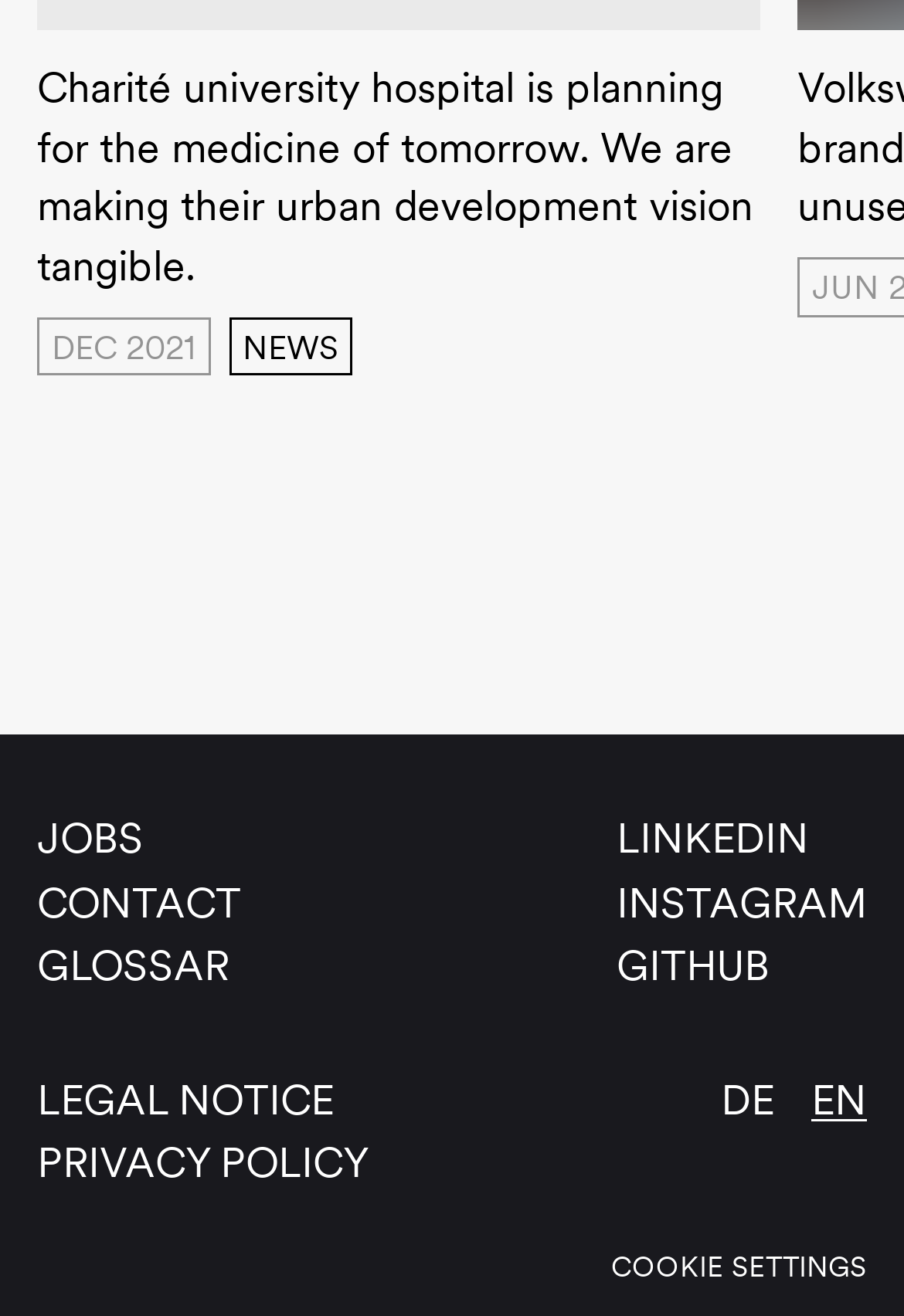What is the name of the university hospital?
Please use the visual content to give a single word or phrase answer.

Charité